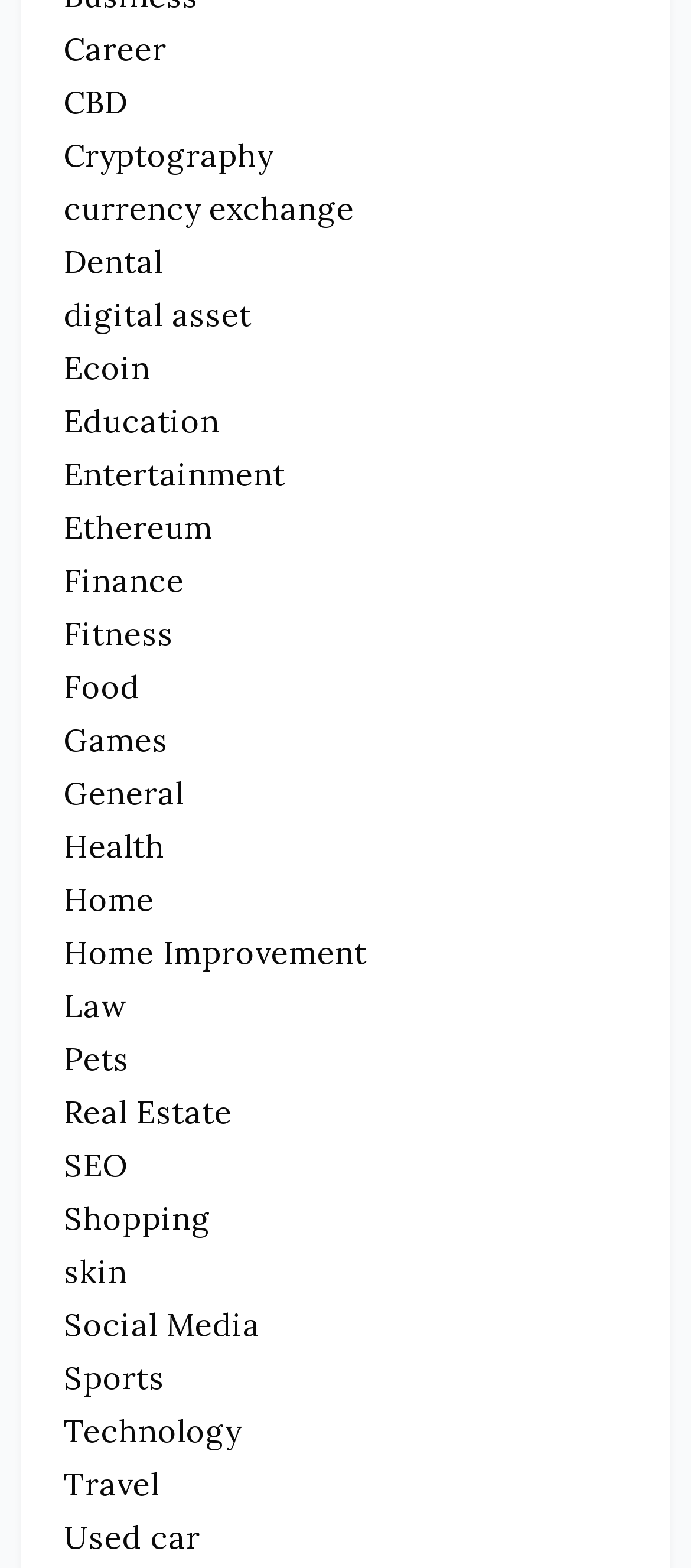Please identify the bounding box coordinates of the area that needs to be clicked to follow this instruction: "Explore Cryptography".

[0.092, 0.086, 0.395, 0.112]